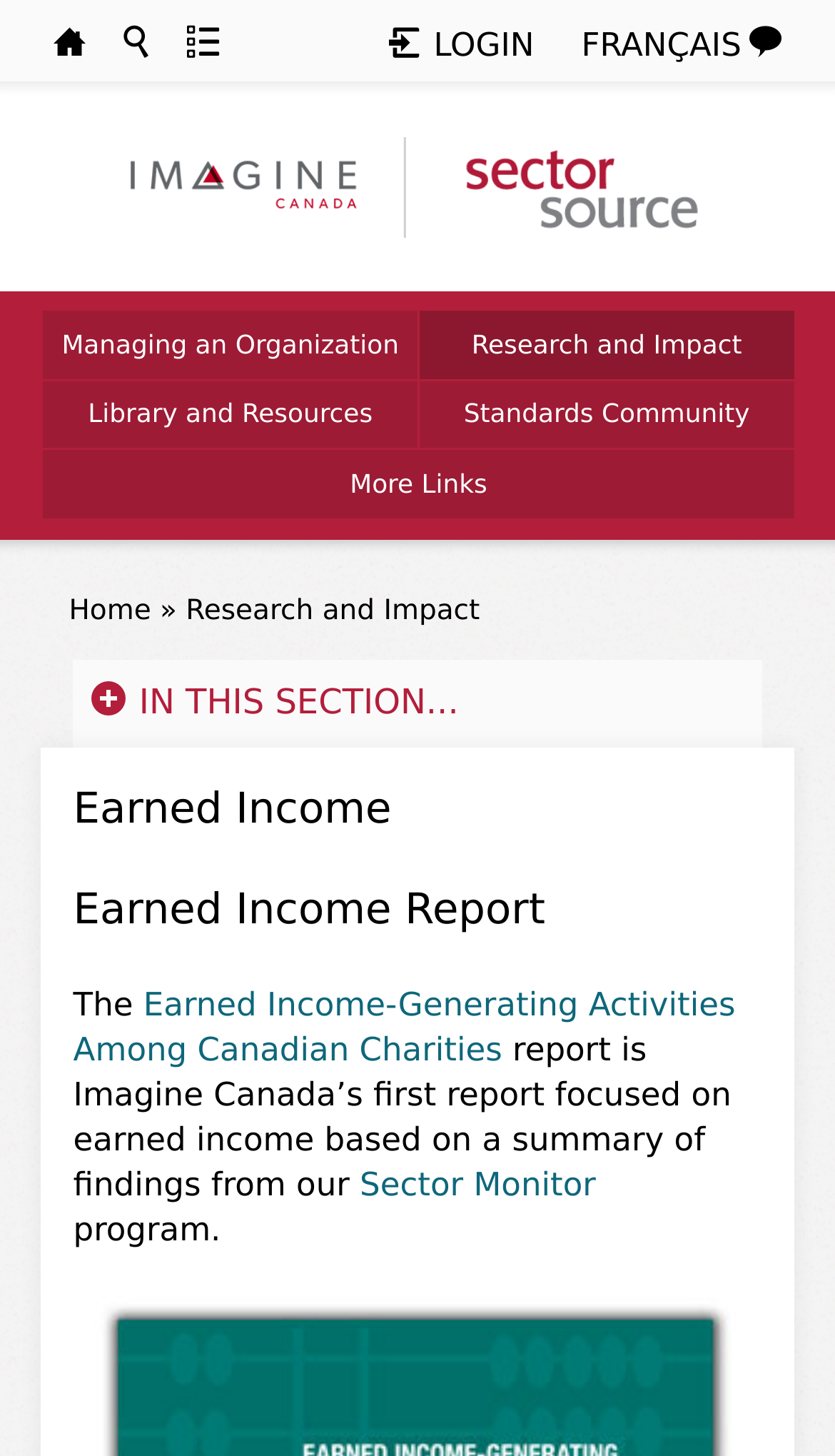From the element description alt="Imagine Canada", predict the bounding box coordinates of the UI element. The coordinates must be specified in the format (top-left x, top-left y, bottom-right x, bottom-right y) and should be within the 0 to 1 range.

[0.156, 0.114, 0.494, 0.141]